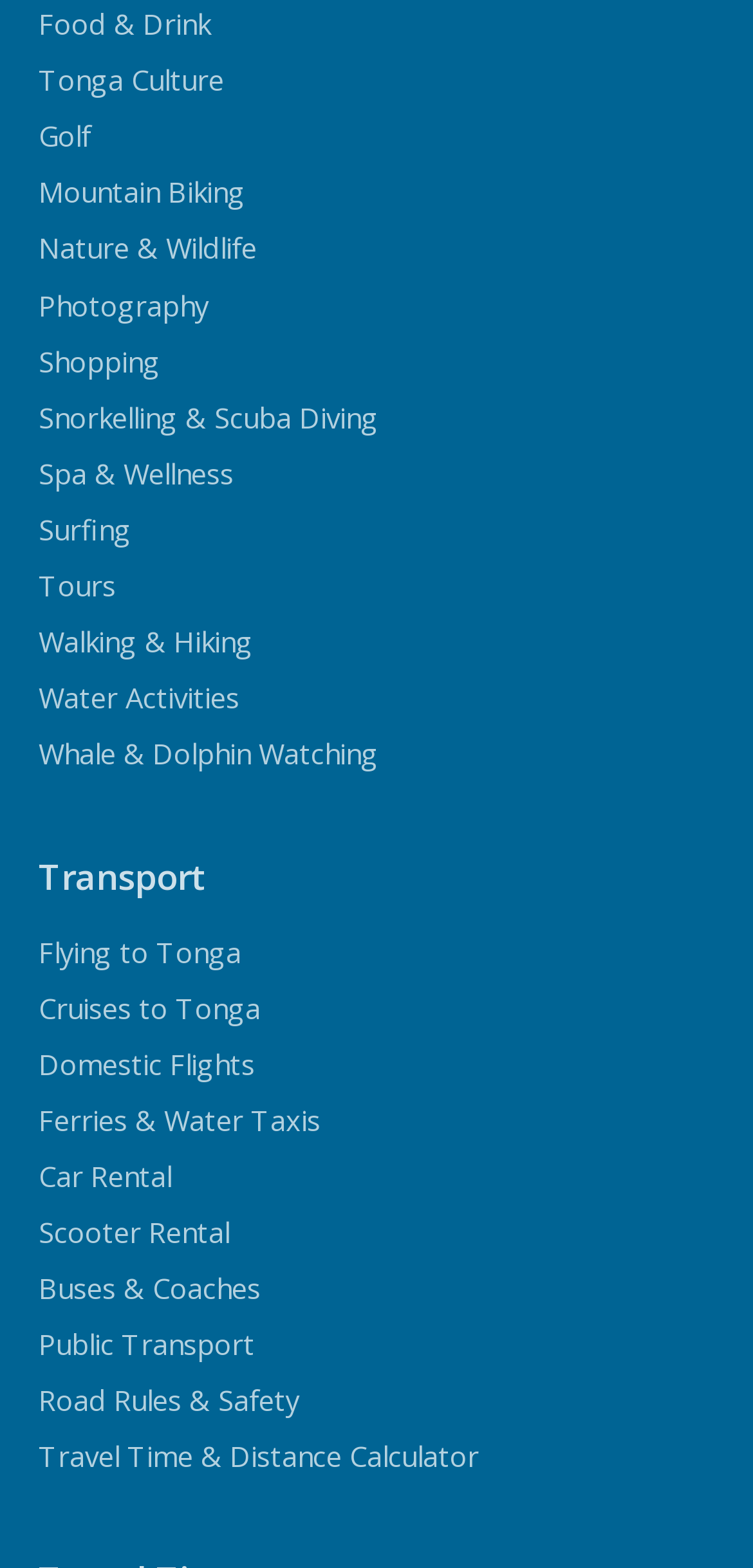How many transportation modes are listed under Transport?
Answer the question with detailed information derived from the image.

Upon examining the webpage, under the category 'Transport', there are 11 transportation modes listed, including Flying to Tonga, Cruises to Tonga, Domestic Flights, Ferries & Water Taxis, Car Rental, Scooter Rental, Buses & Coaches, Public Transport, Road Rules & Safety, and Travel Time & Distance Calculator.